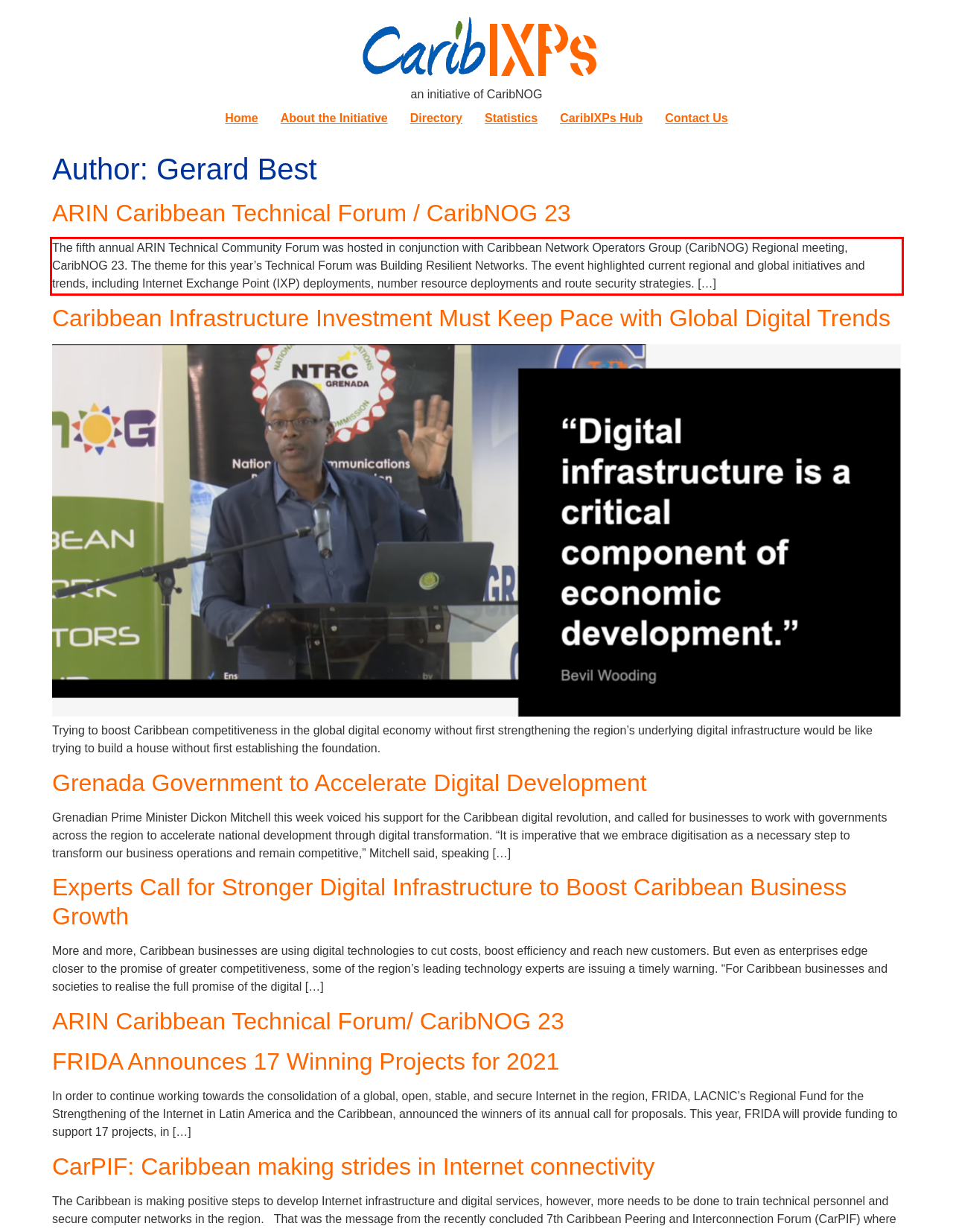Within the screenshot of the webpage, locate the red bounding box and use OCR to identify and provide the text content inside it.

The fifth annual ARIN Technical Community Forum was hosted in conjunction with Caribbean Network Operators Group (CaribNOG) Regional meeting, CaribNOG 23. The theme for this year’s Technical Forum was Building Resilient Networks. The event highlighted current regional and global initiatives and trends, including Internet Exchange Point (IXP) deployments, number resource deployments and route security strategies. […]